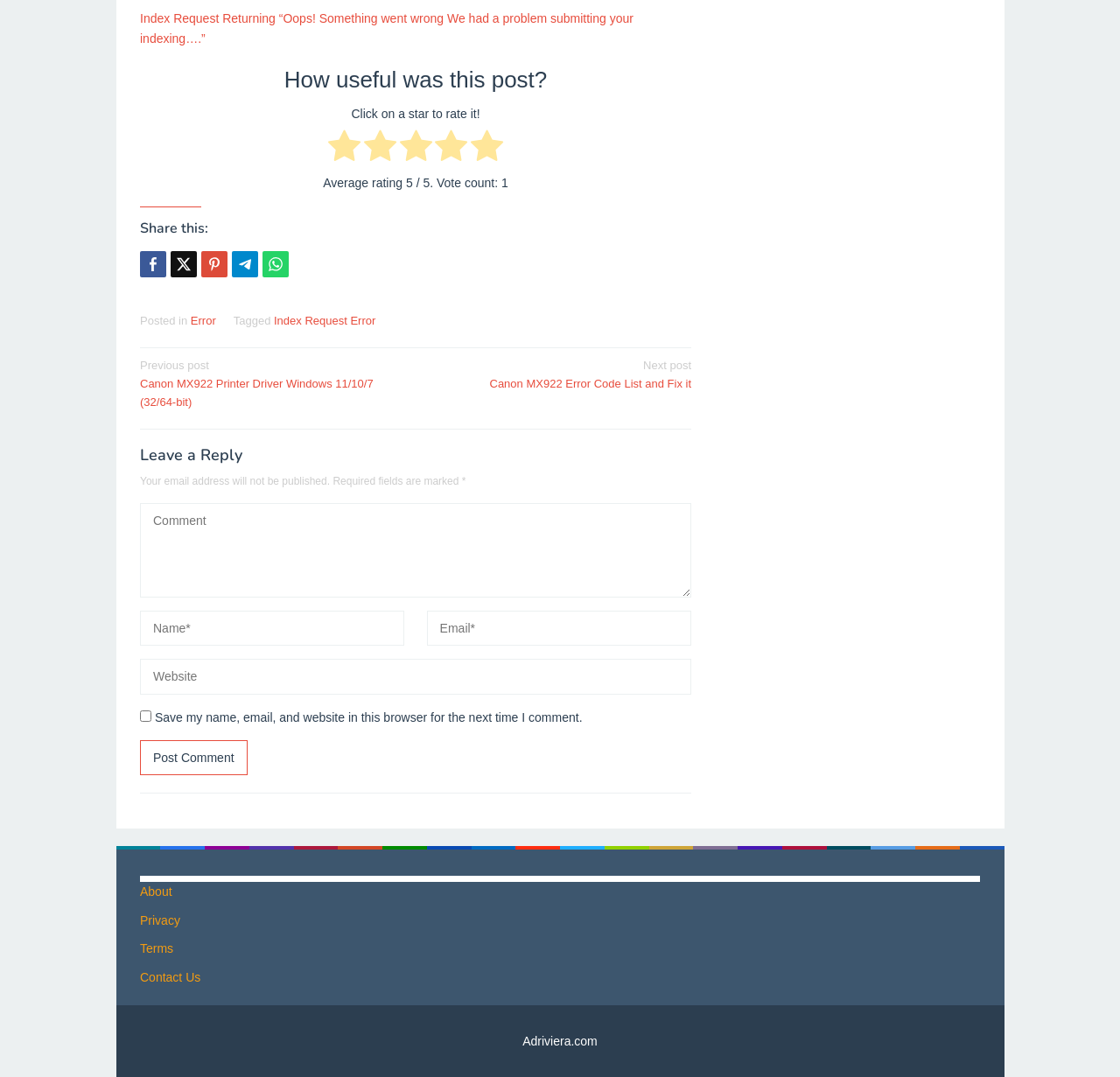Respond to the following question with a brief word or phrase:
What is the average rating of this post?

5